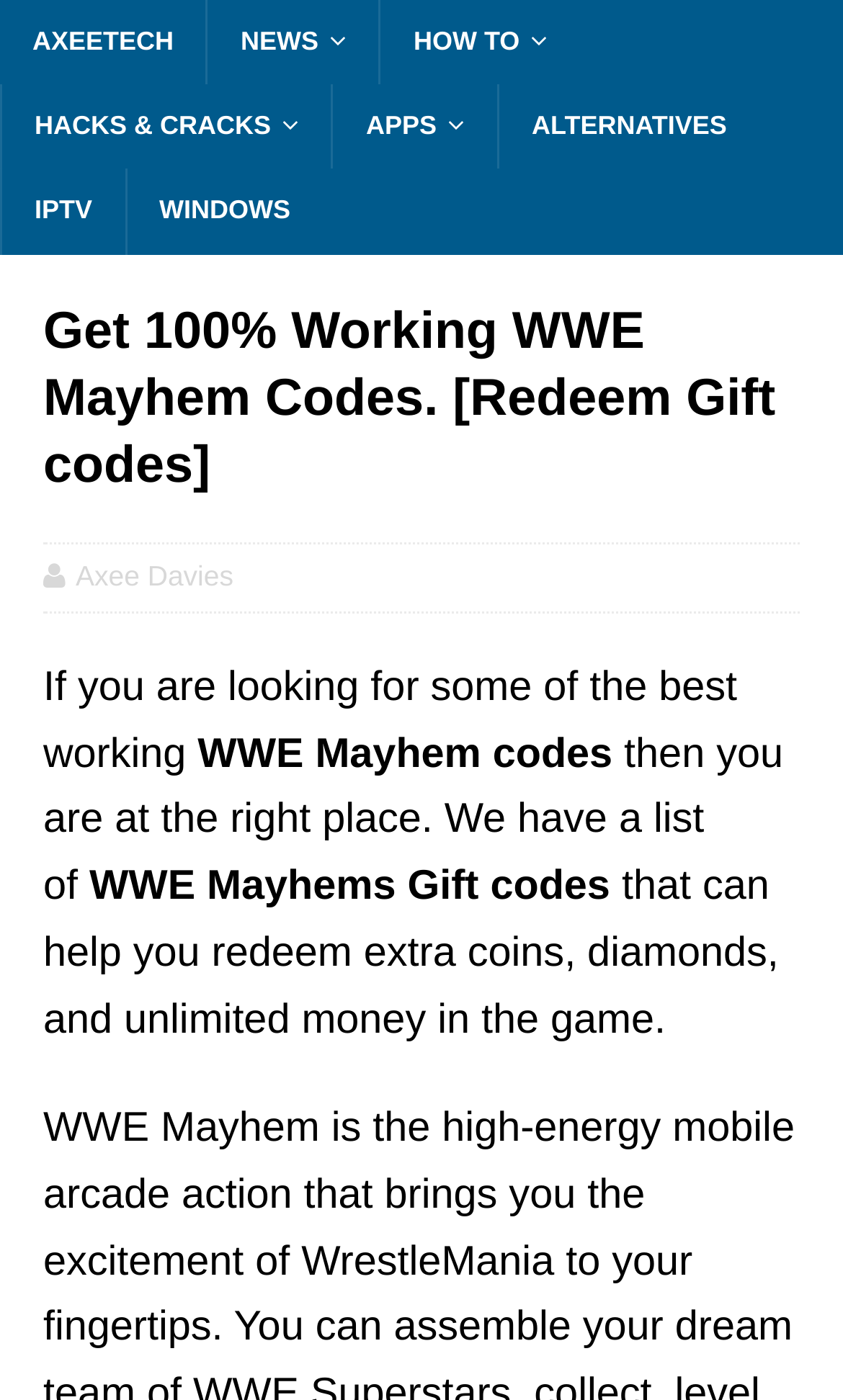Please respond to the question with a concise word or phrase:
Is the website focused on a specific game?

Yes